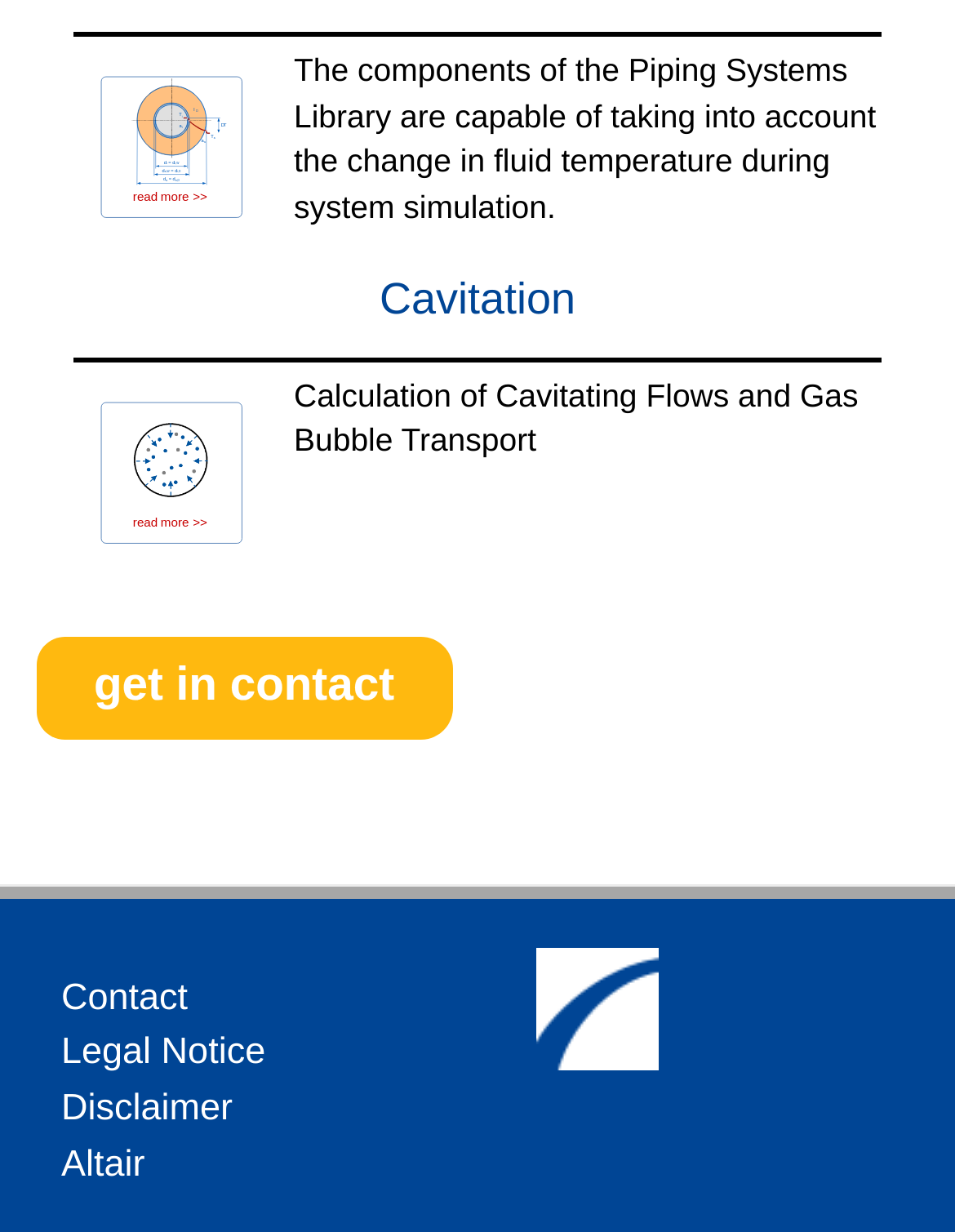Bounding box coordinates should be provided in the format (top-left x, top-left y, bottom-right x, bottom-right y) with all values between 0 and 1. Identify the bounding box for this UI element: Legal Notice

[0.064, 0.838, 0.278, 0.872]